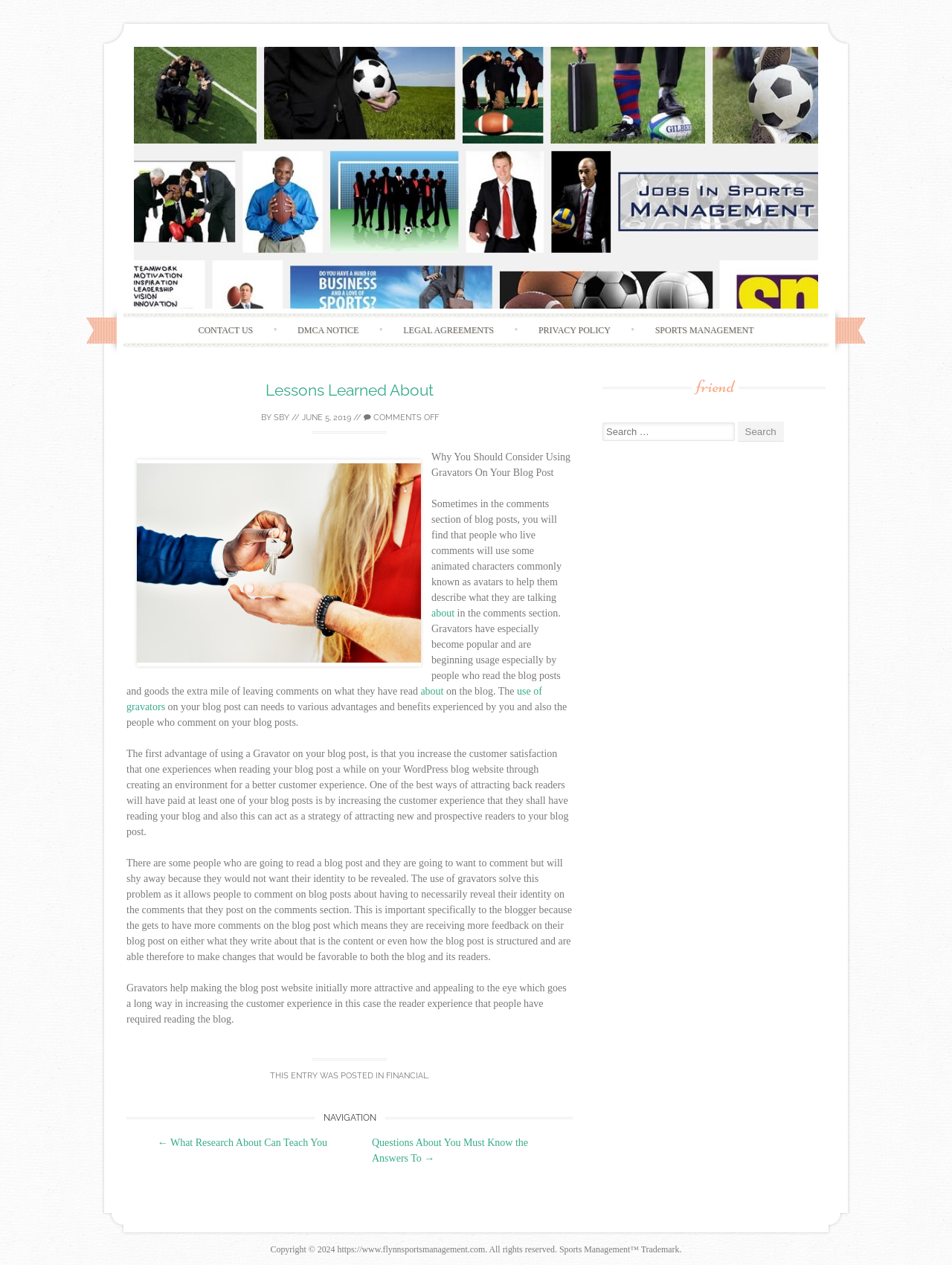Refer to the image and provide an in-depth answer to the question: 
What is the copyright information of the website?

The copyright information of the website is that it is copyrighted by Flynnsportsmanagement in 2024, and all rights are reserved, including the Sports Management trademark.